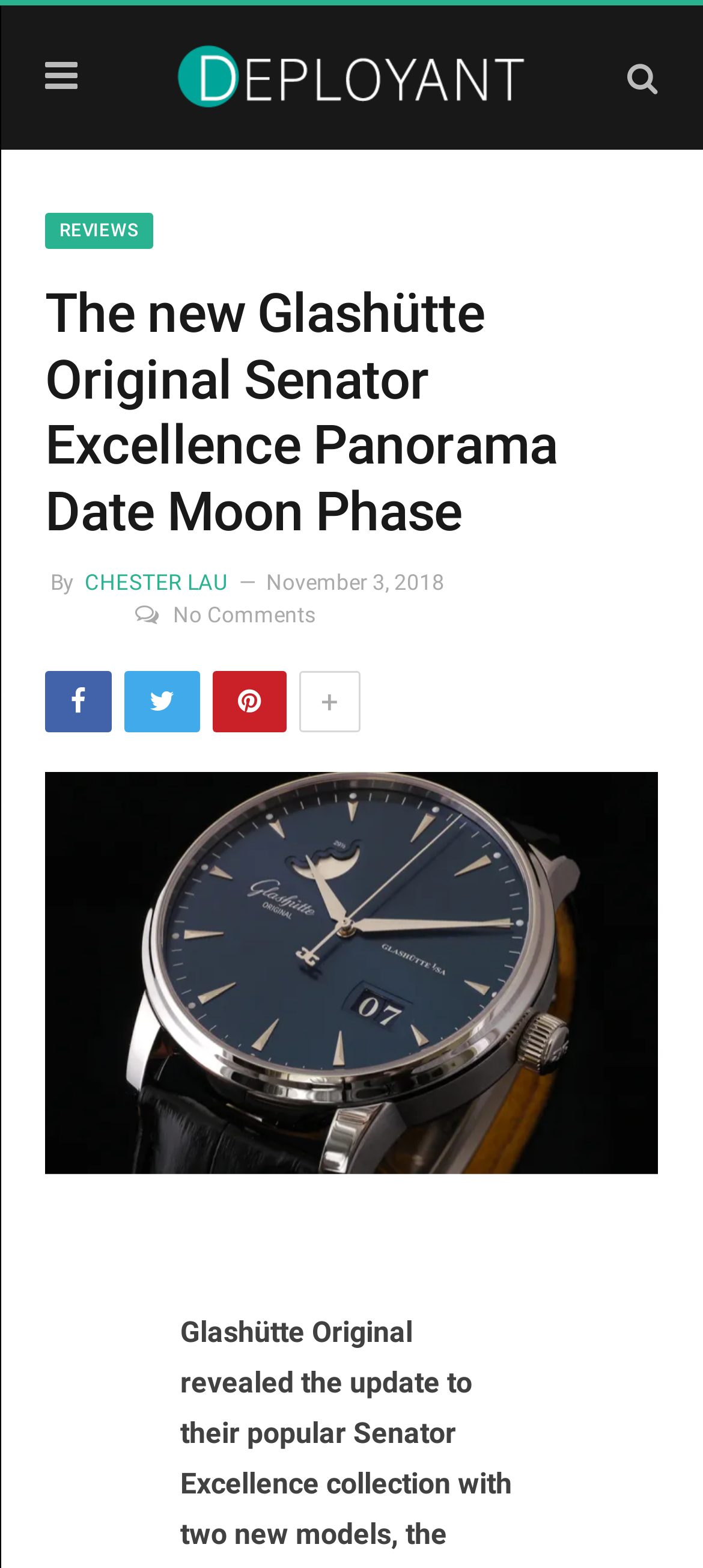Please locate the clickable area by providing the bounding box coordinates to follow this instruction: "Read more about Guitalele Steel Strings: Revolutionizing the Music Industry".

None